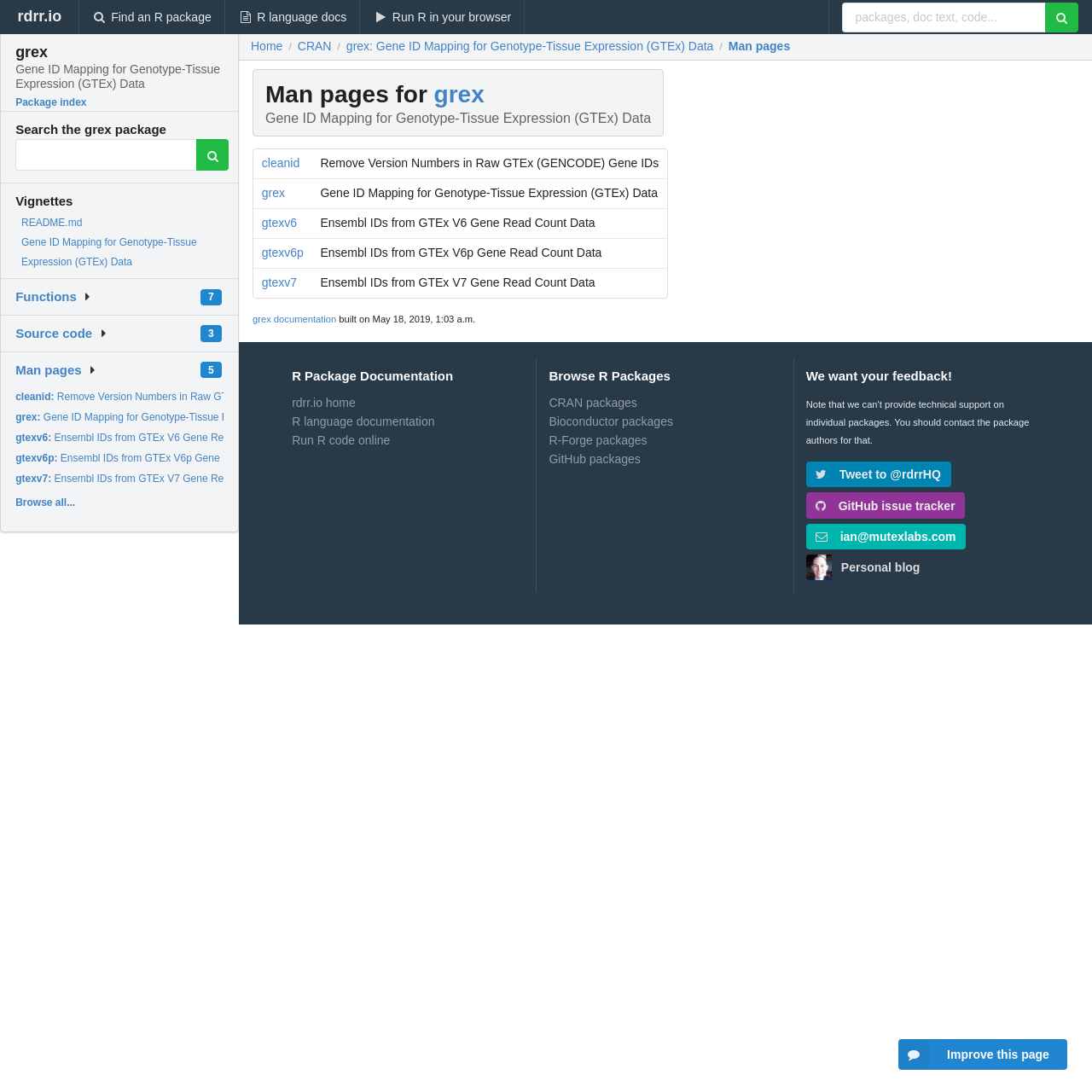Identify the bounding box coordinates of the clickable region to carry out the given instruction: "Go to CRAN".

[0.272, 0.037, 0.303, 0.048]